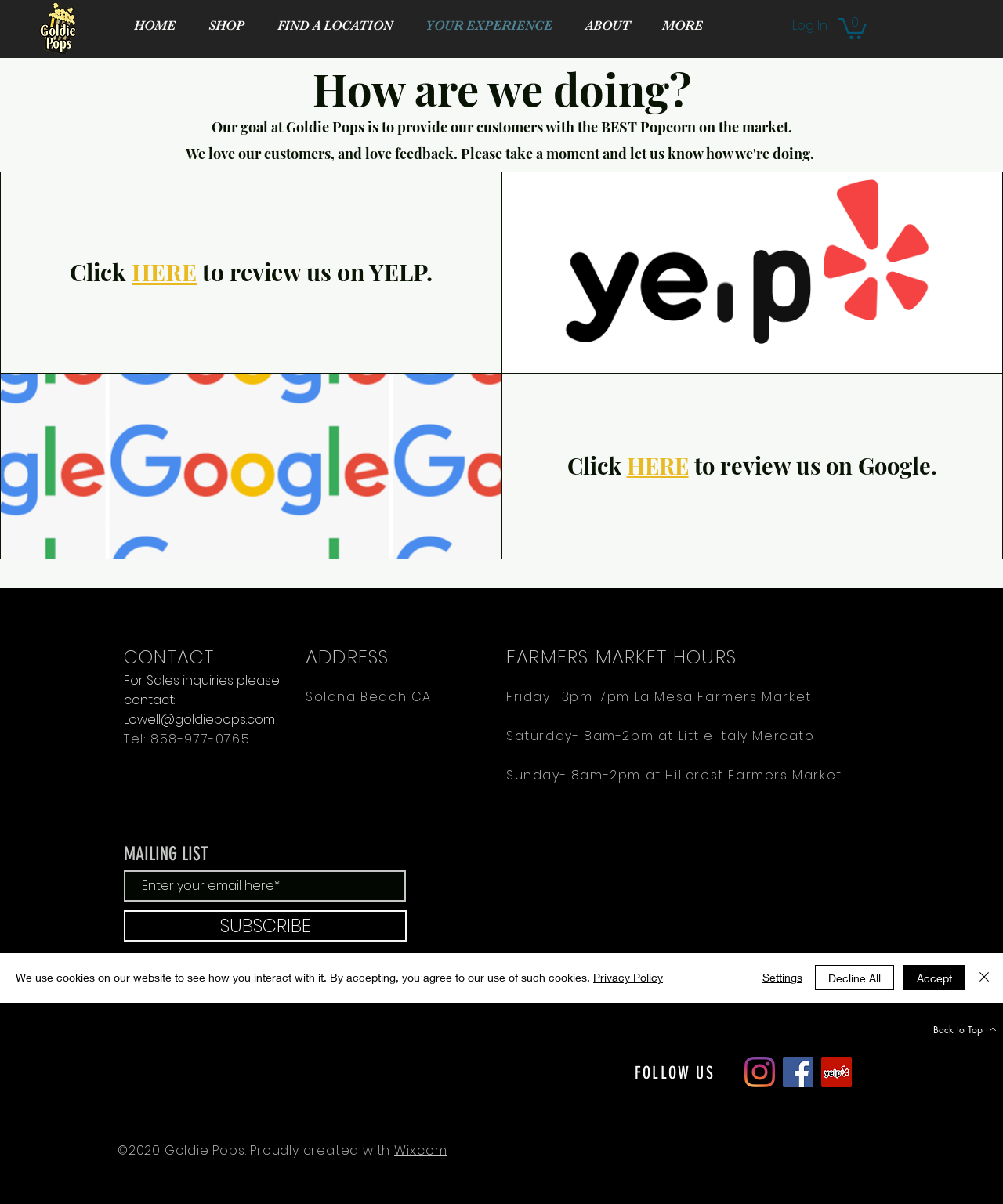Answer this question using a single word or a brief phrase:
What is the phone number for sales inquiries?

858-977-0765